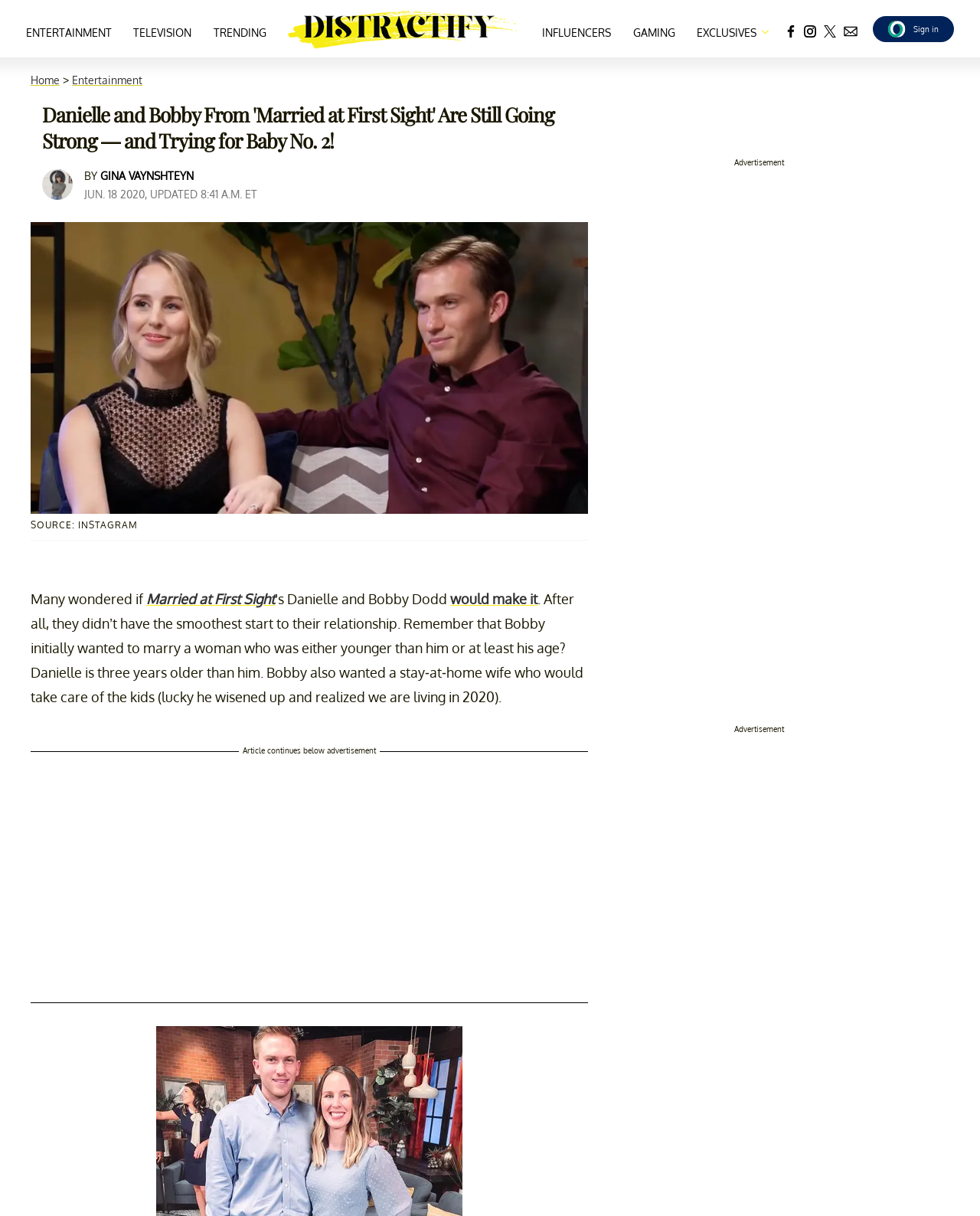Explain the contents of the webpage comprehensively.

The webpage appears to be an entertainment news article about Danielle and Bobby Dodd from the reality TV show "Married at First Sight". The title of the article is "Are 'MAFS' Danielle and Bobby Getting Divorced? Not Any Time Soon!" and is displayed prominently at the top of the page.

Below the title, there are several links to different categories, including "ENTERTAINMENT", "TELEVISION", "TRENDING", and "INFLUENCERS", which are aligned horizontally across the top of the page. To the right of these links, there is a logo for the website "Distractify" and a navigation link to the homepage.

Further down the page, there is a large heading that summarizes the article, stating that Danielle and Bobby are still together and trying for their second child. Below this heading, there is an image of the author, Gina Vaynshteyn, and a byline with her name and the date of the article, June 18, 2020.

The main content of the article is divided into paragraphs, with the first paragraph discussing how many people wondered if Danielle and Bobby would make it in their relationship. The text is interspersed with links to related topics, such as "Married at First Sight". There is also a large image of Danielle and Bobby from the show, with a caption stating that the source is Instagram.

To the right of the article, there is a column with several social media links, including Facebook, Instagram, and an email subscription link. There is also a "Sign in" button at the top of this column.

At the bottom of the page, there is an advertisement, which is separated from the main content by a horizontal line.